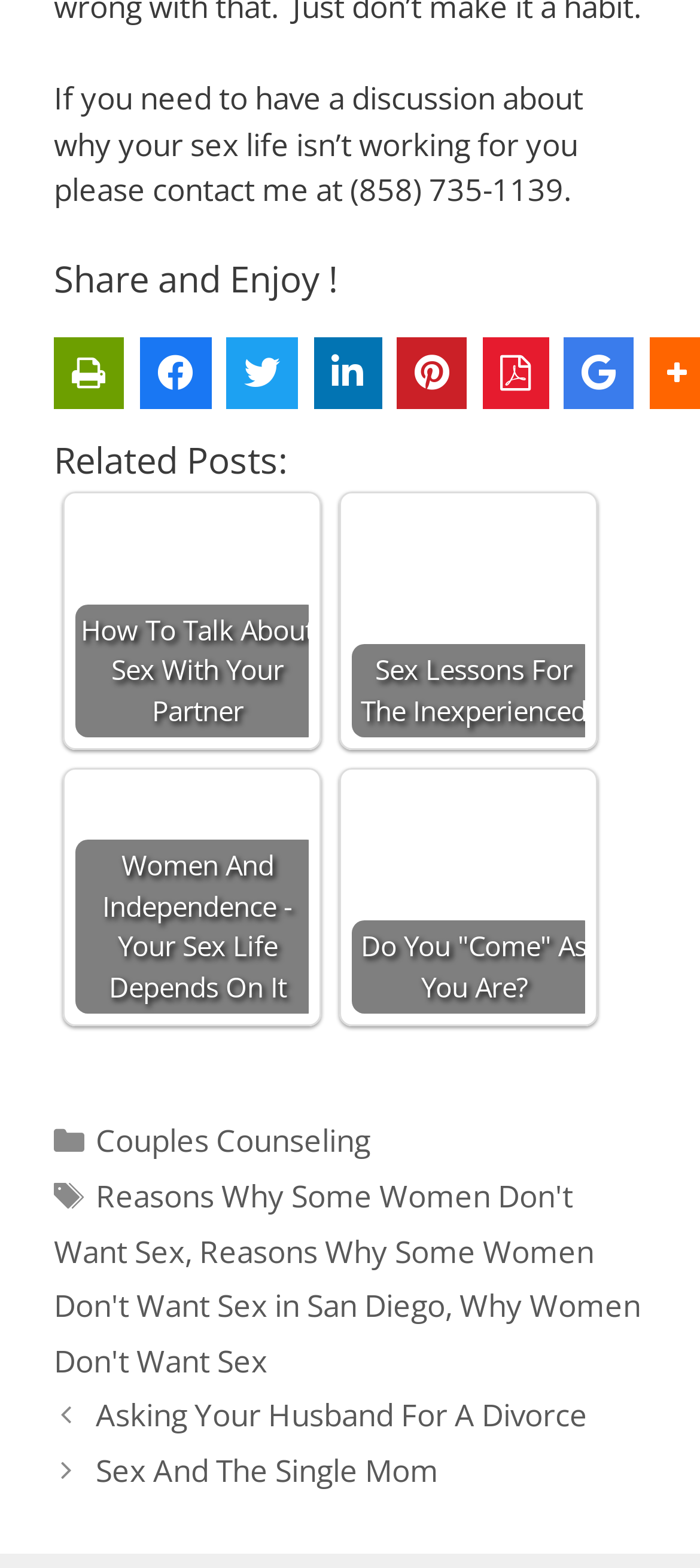Find the bounding box coordinates of the element I should click to carry out the following instruction: "check out reputed brand".

None